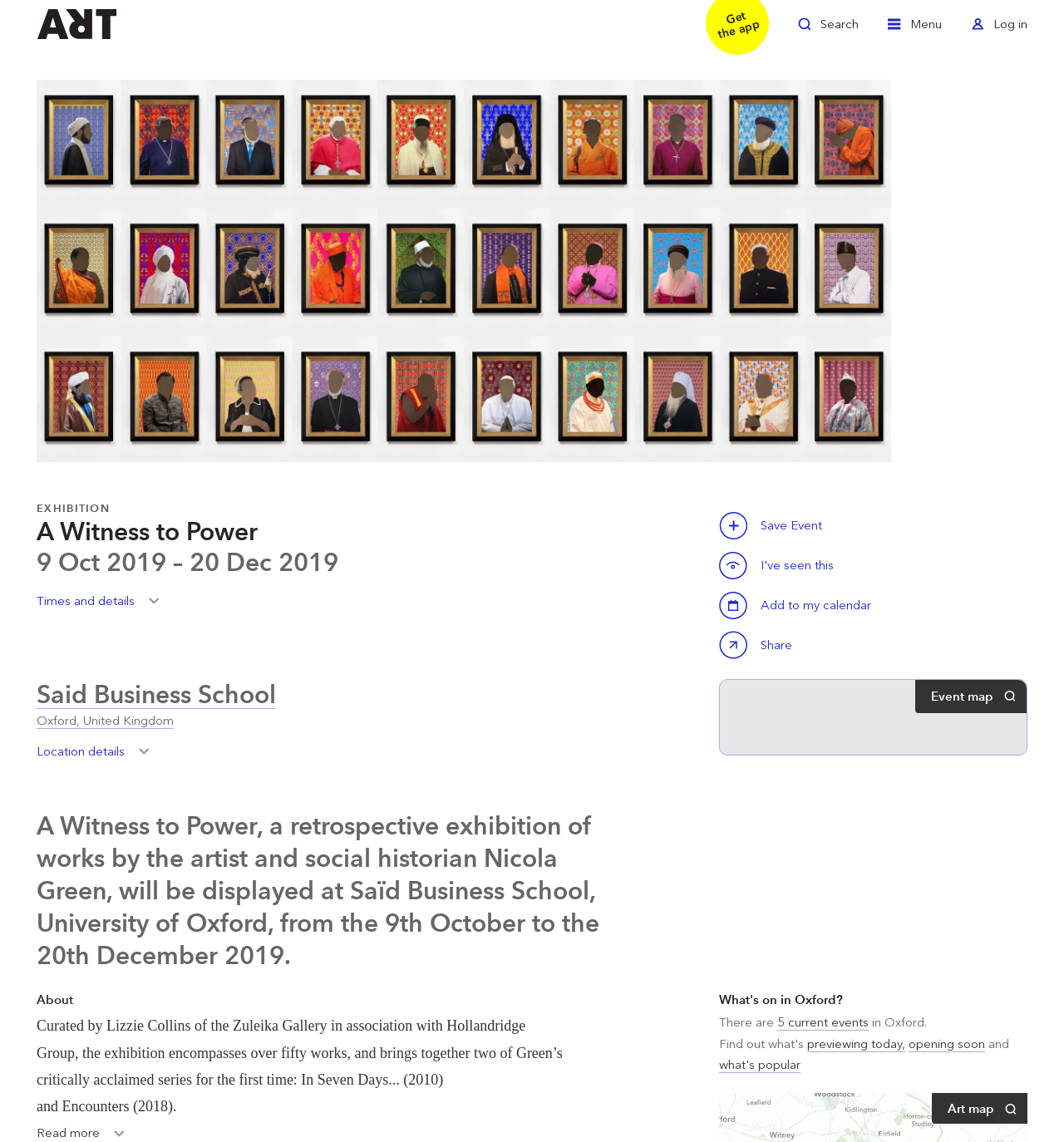What is the duration of the exhibition?
Offer a detailed and exhaustive answer to the question.

The duration of the exhibition can be found in the heading '9 Oct 2019 – 20 Dec 2019' which is located below the exhibition title.